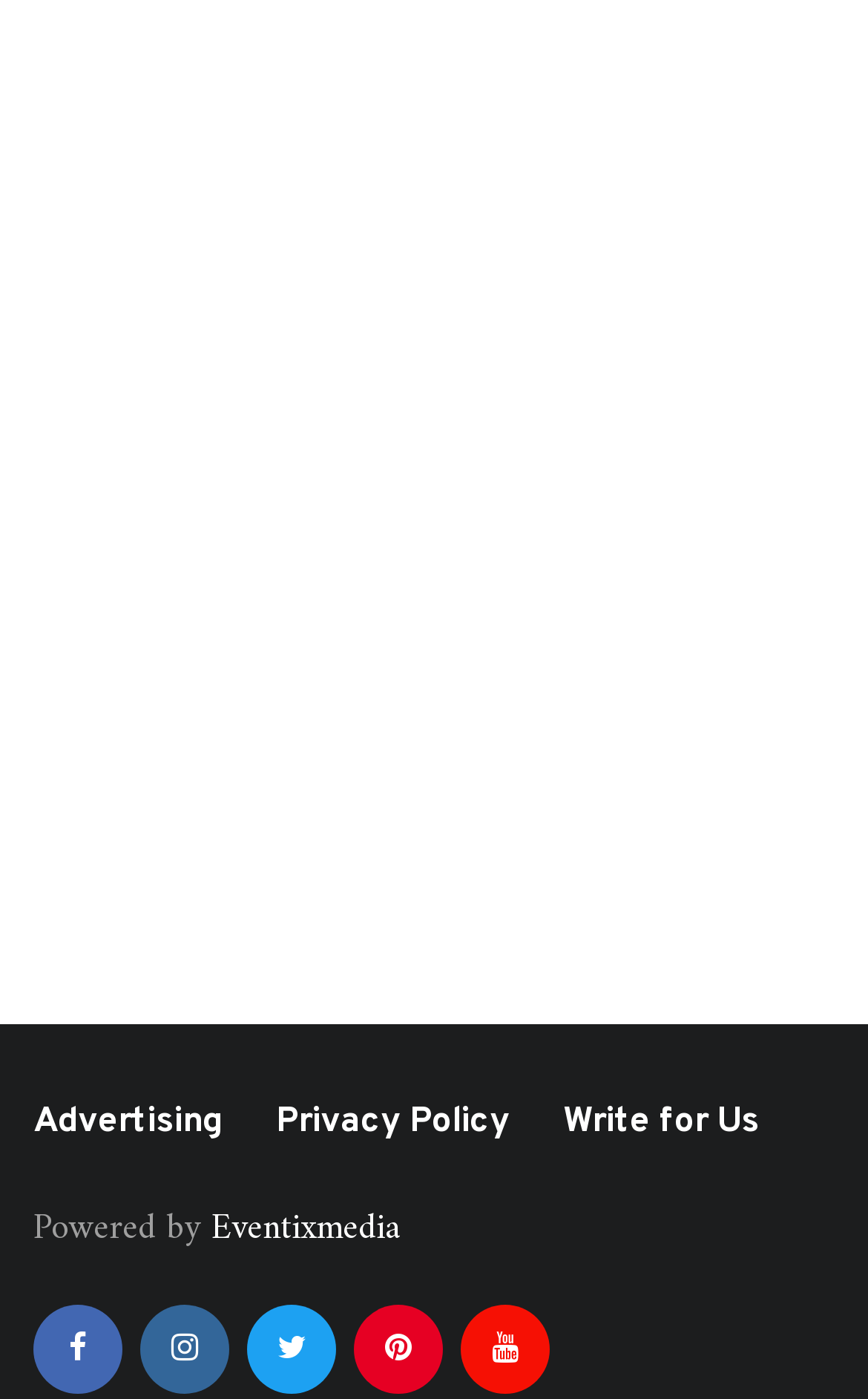Given the following UI element description: "Write for Us", find the bounding box coordinates in the webpage screenshot.

[0.649, 0.786, 0.874, 0.818]